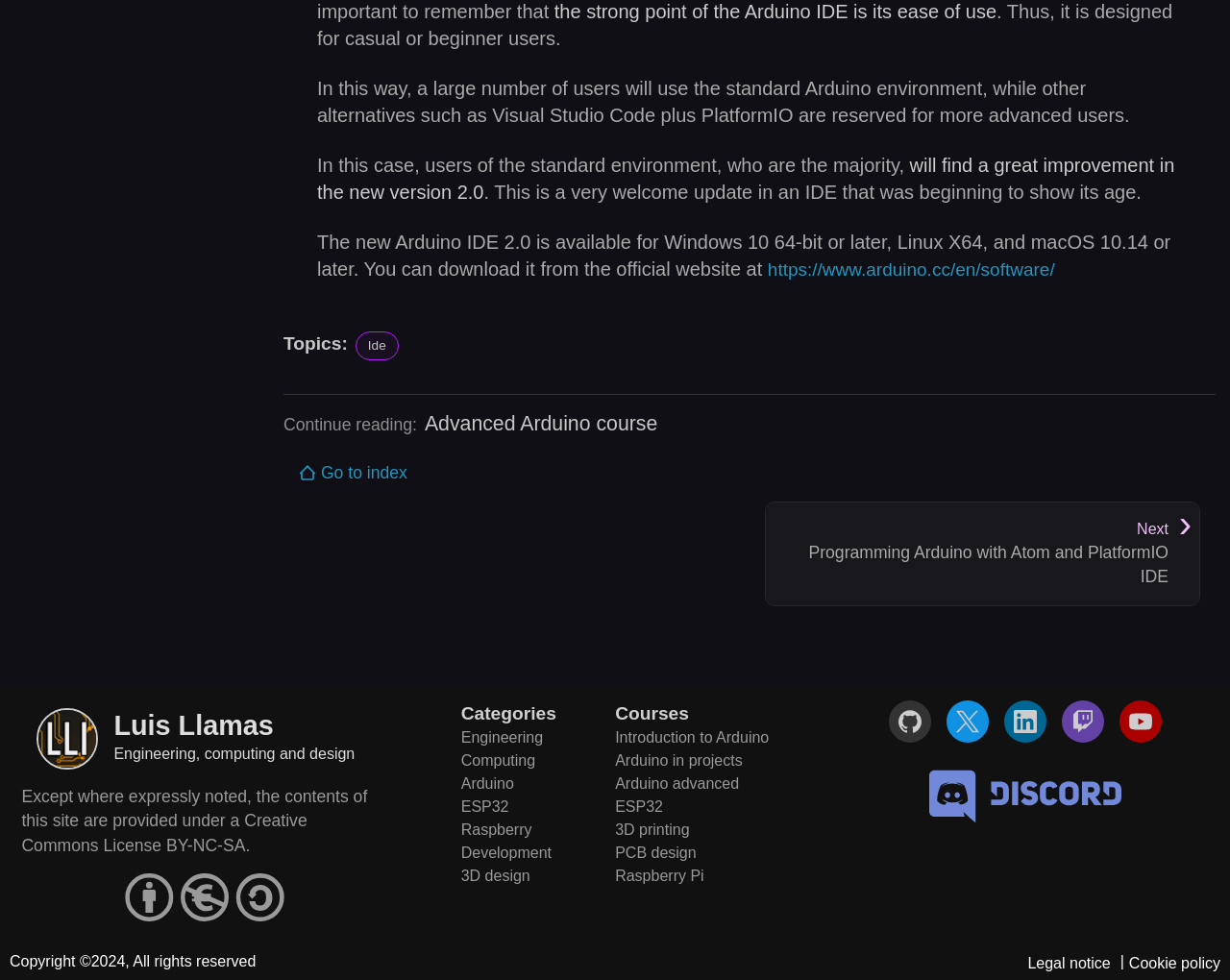What is the main topic of the webpage?
Provide an in-depth and detailed answer to the question.

The webpage appears to be discussing Arduino, a microcontroller-based platform, as the majority of the text and links on the page are related to Arduino, including a mention of the new Arduino IDE 2.0 and courses on Arduino.